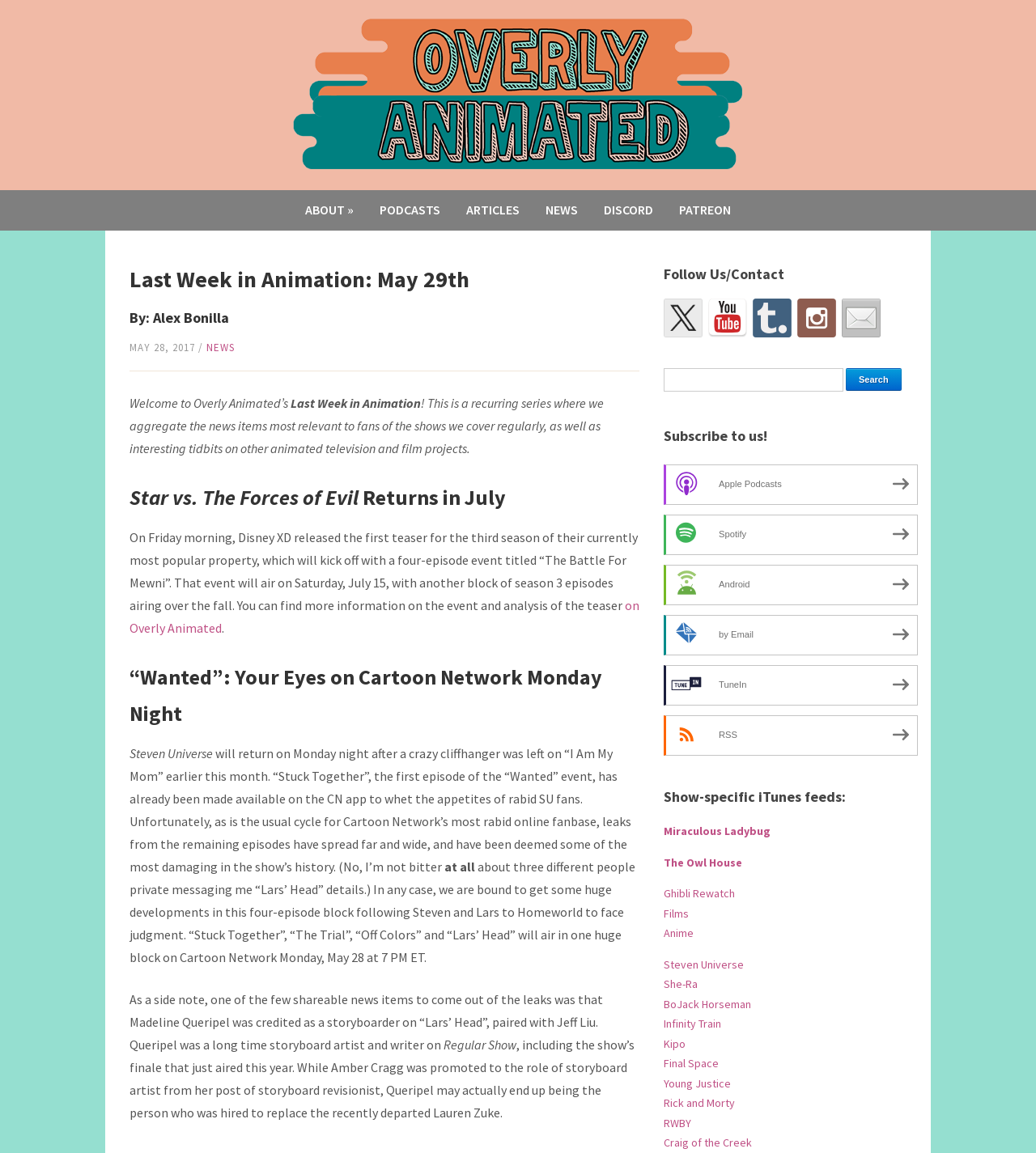Using a single word or phrase, answer the following question: 
What is the topic of the third section?

Steven Universe